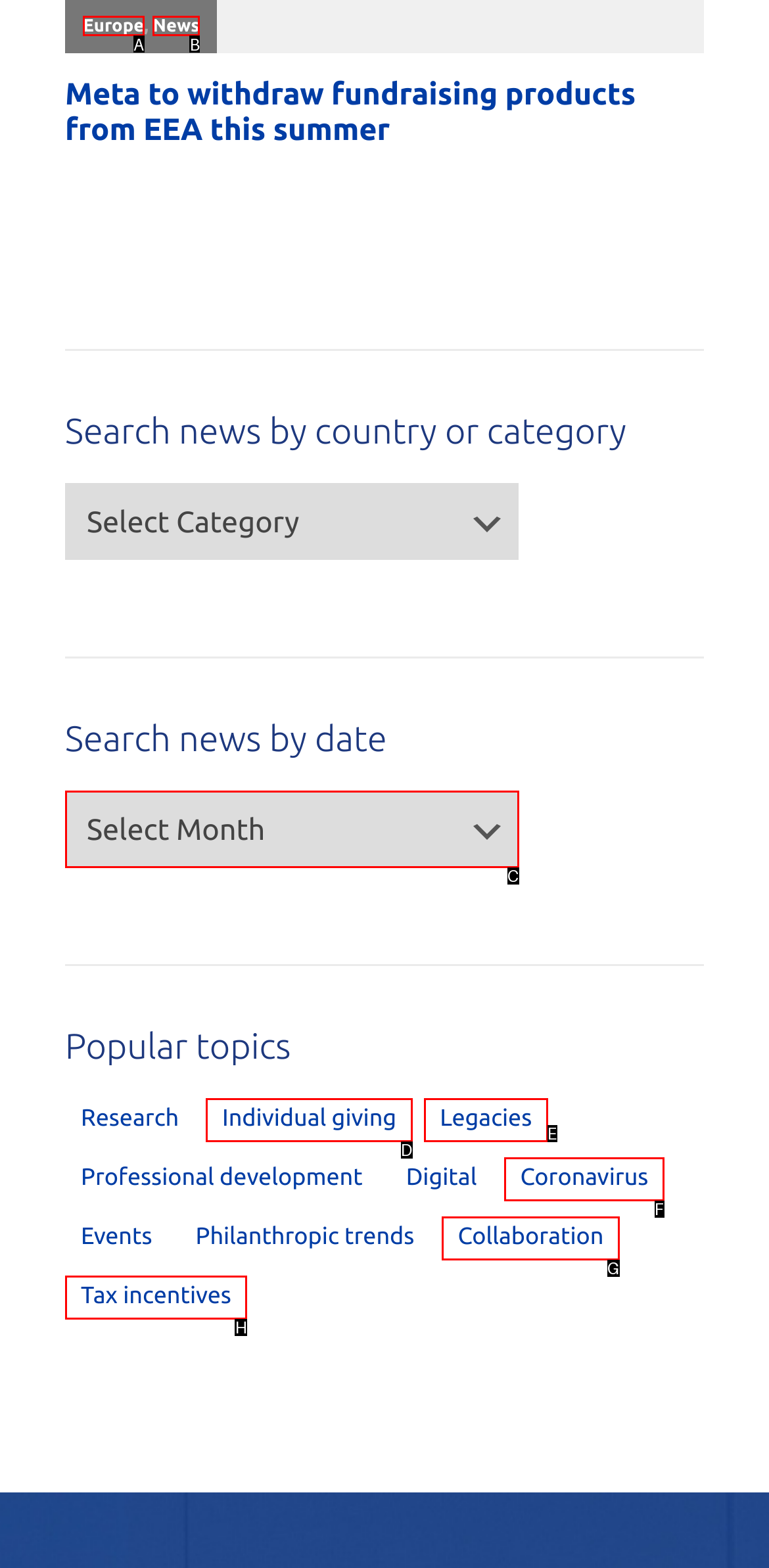Find the option that fits the given description: Individual giving
Answer with the letter representing the correct choice directly.

D